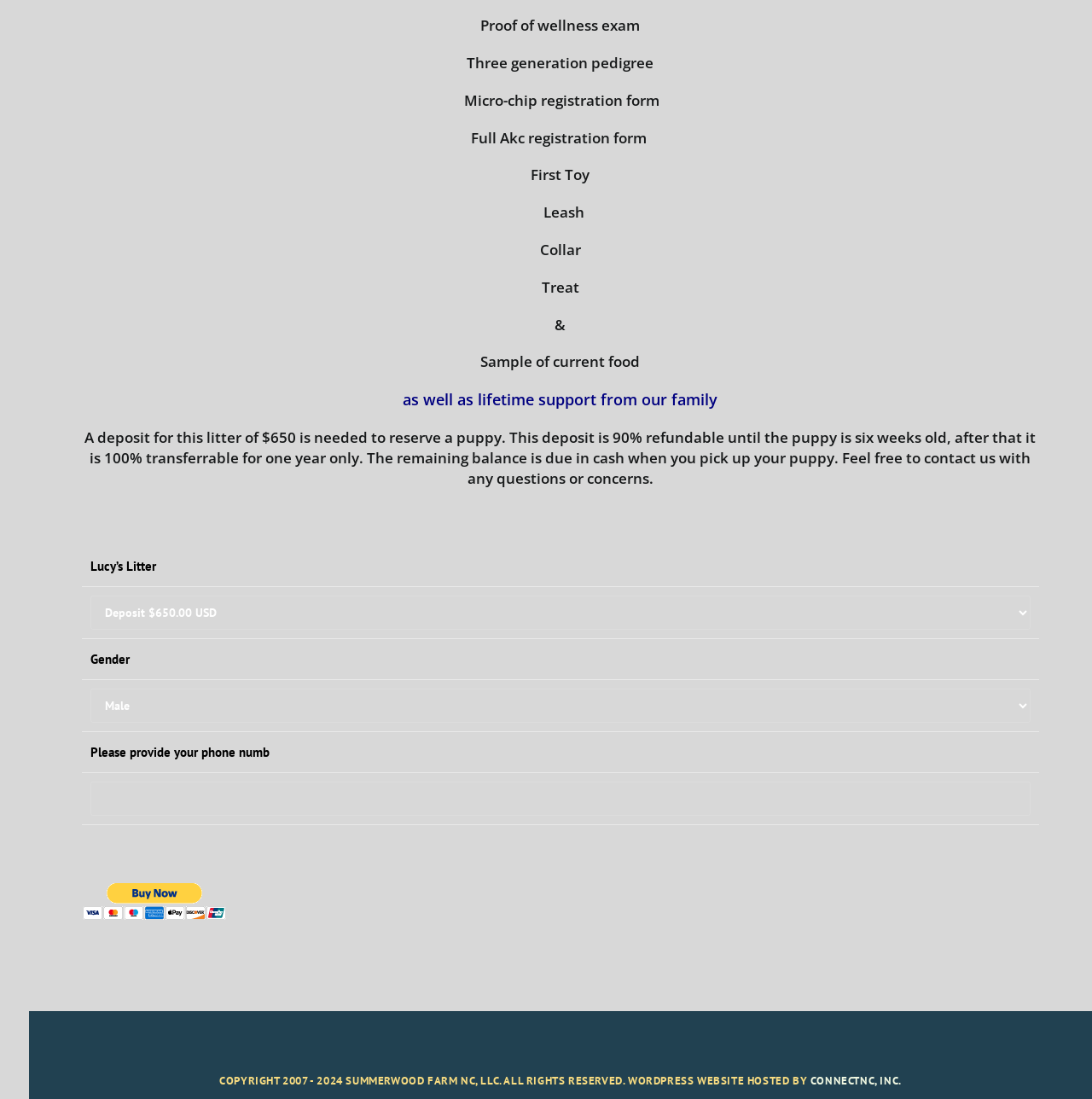Determine the bounding box for the HTML element described here: "name="os2"". The coordinates should be given as [left, top, right, bottom] with each number being a float between 0 and 1.

[0.083, 0.711, 0.944, 0.742]